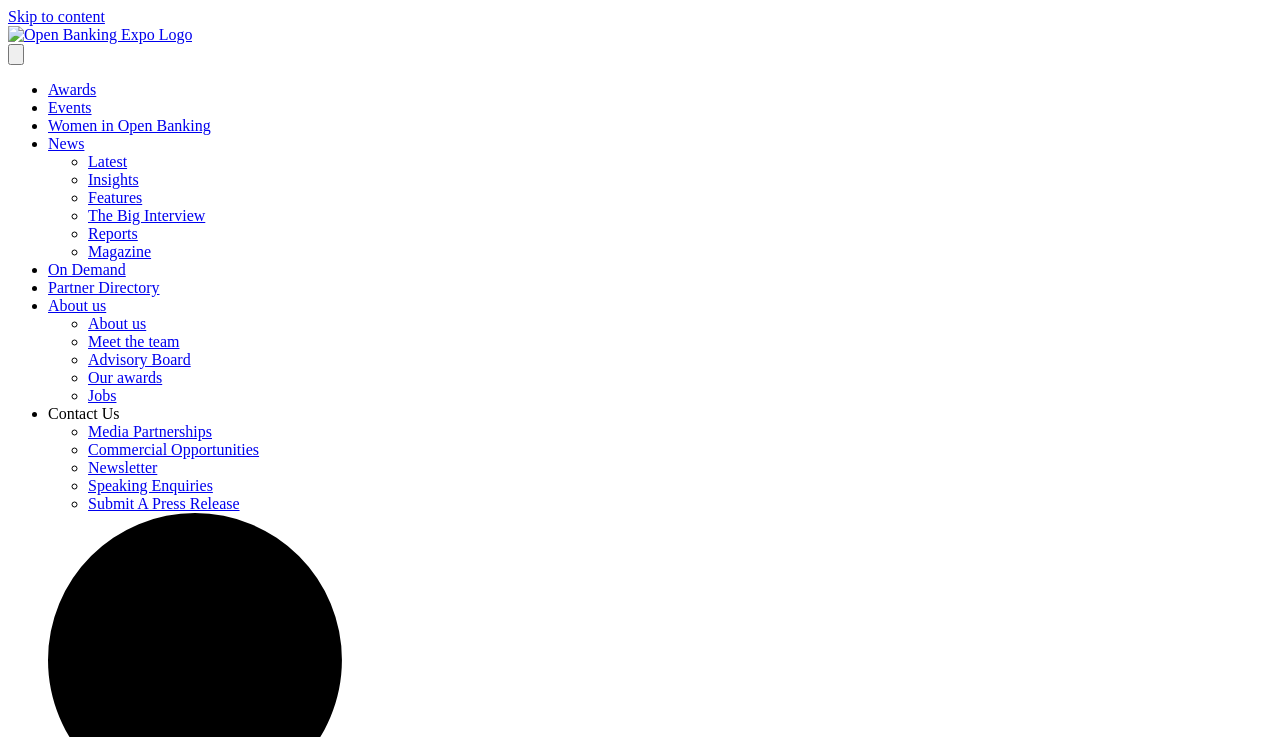Please mark the bounding box coordinates of the area that should be clicked to carry out the instruction: "Go to News".

[0.038, 0.183, 0.066, 0.206]